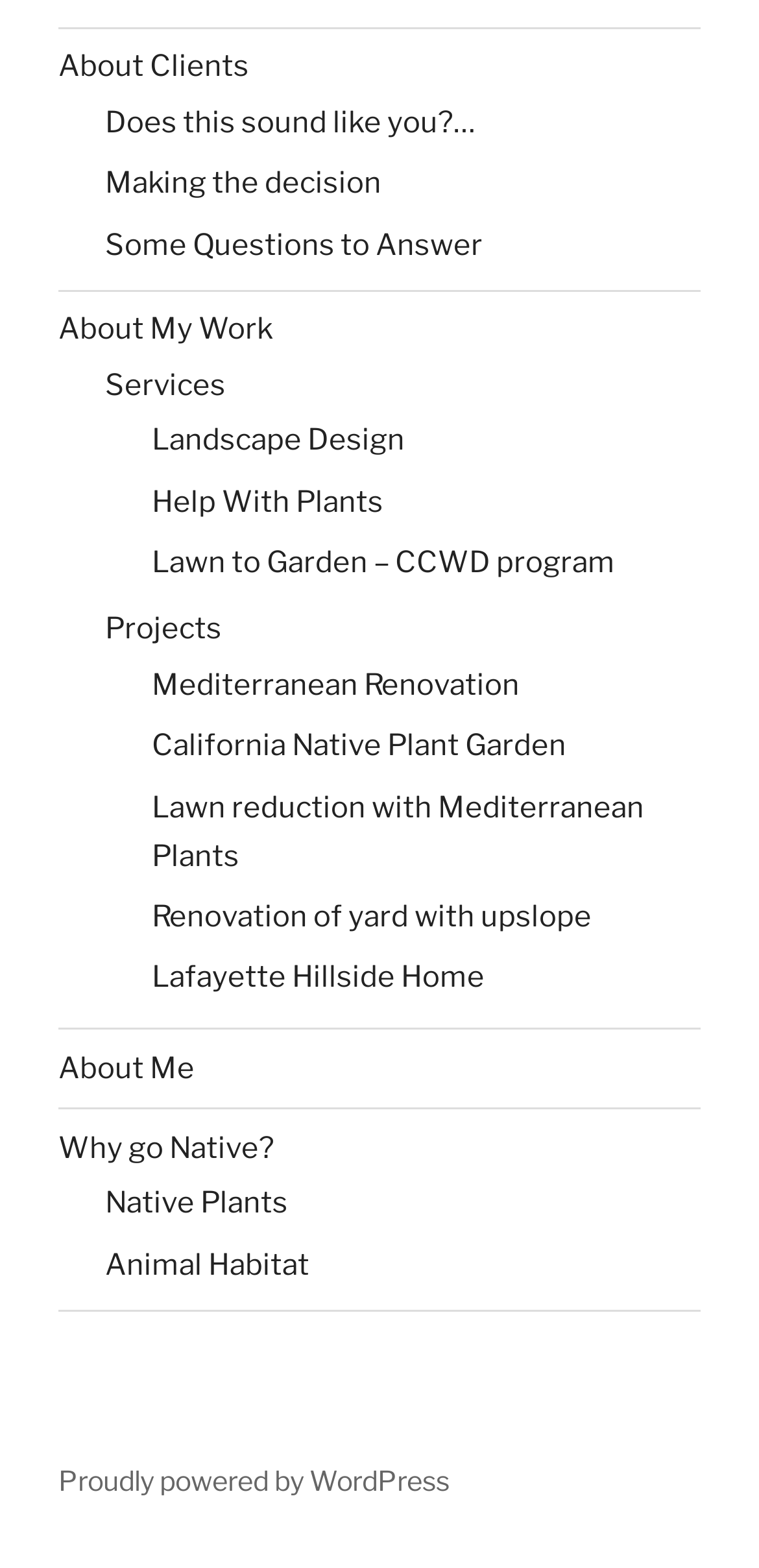Show the bounding box coordinates for the element that needs to be clicked to execute the following instruction: "go to the seventh link". Provide the coordinates in the form of four float numbers between 0 and 1, i.e., [left, top, right, bottom].

None